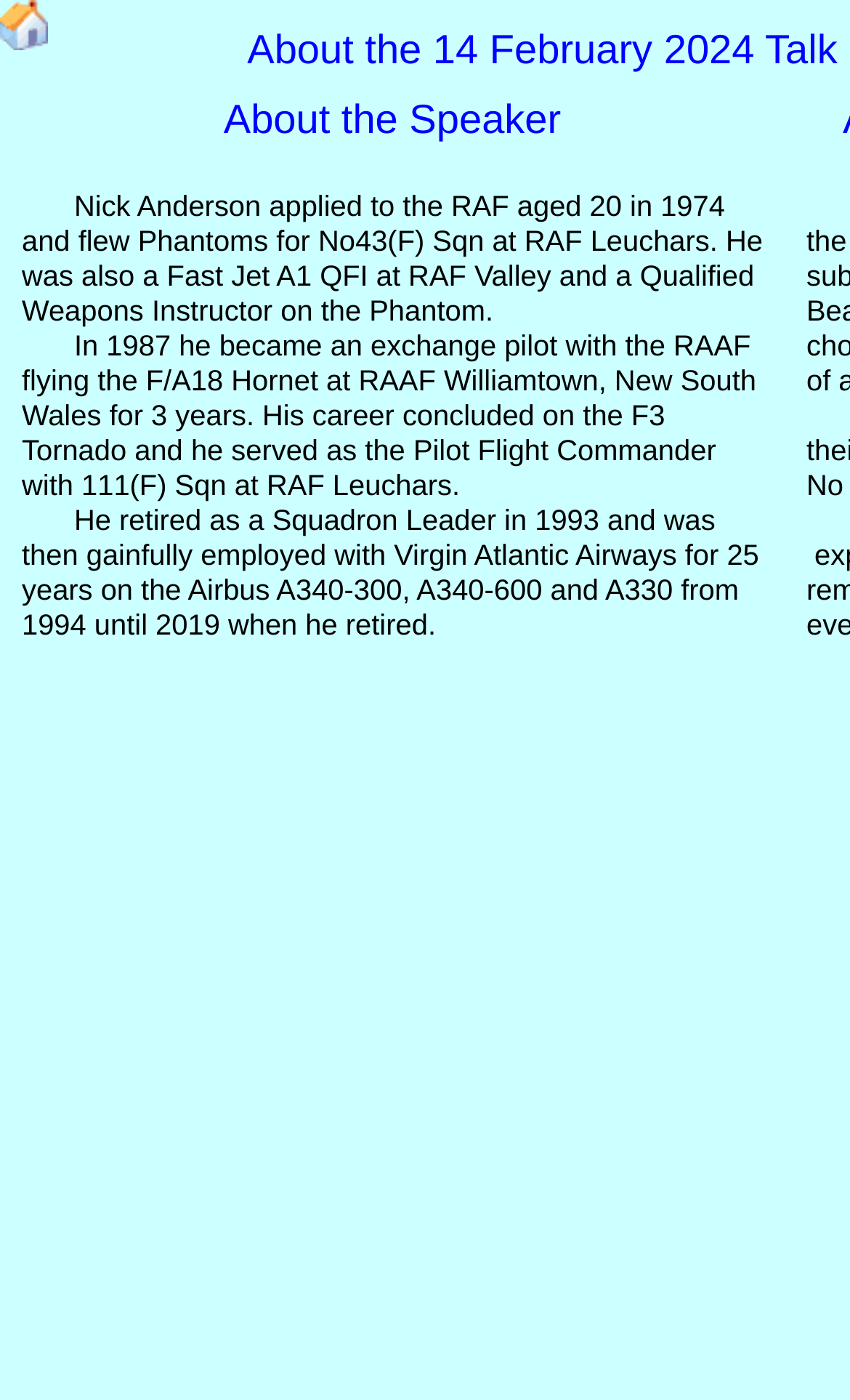What type of aircraft did the speaker fly?
Please provide a single word or phrase as your answer based on the screenshot.

Phantoms, F/A18 Hornet, F3 Tornado